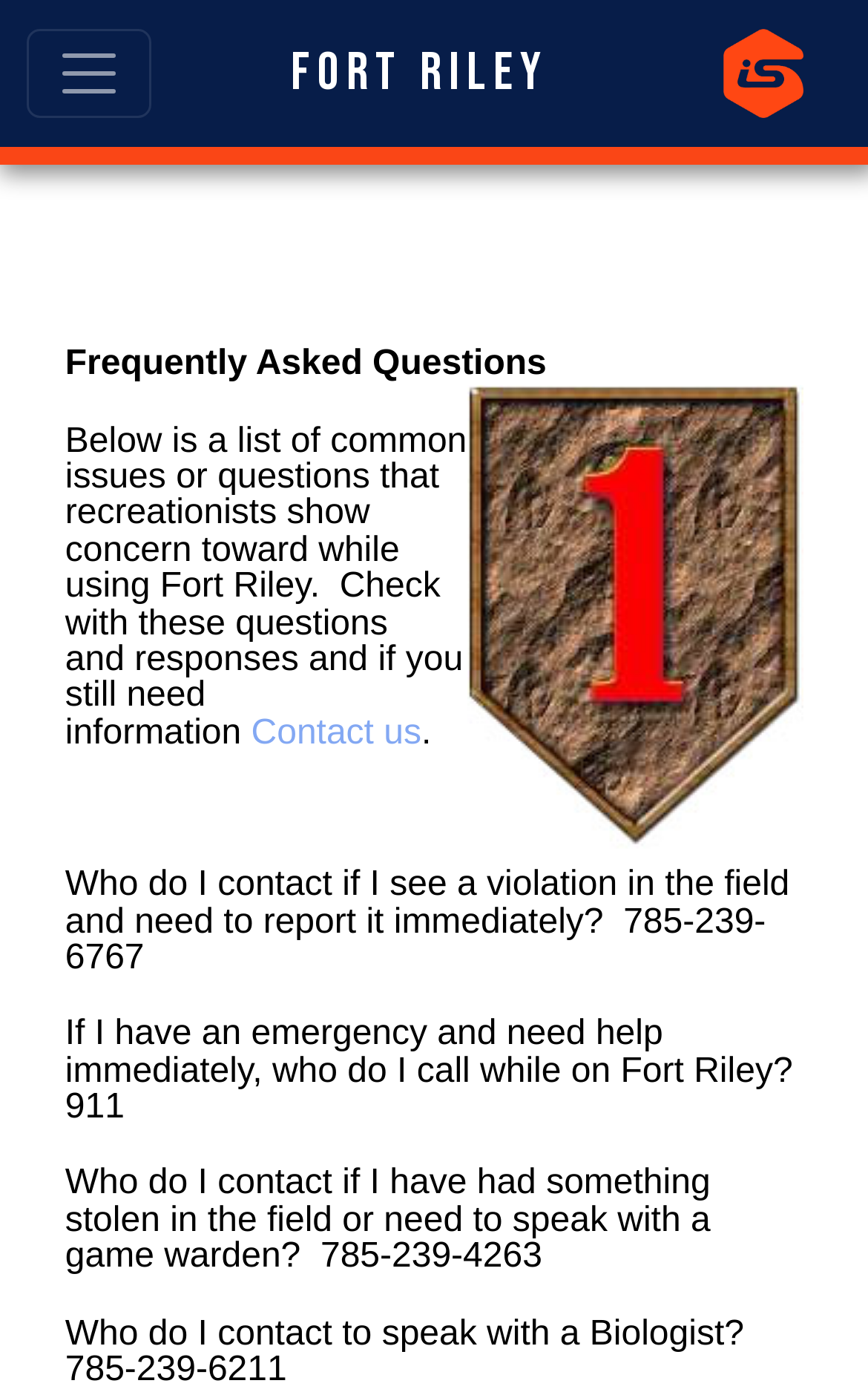What is the phone number to report a violation in the field?
Please respond to the question with a detailed and informative answer.

I found the answer by looking at the question 'Who do I contact if I see a violation in the field and need to report it immediately?' and its corresponding answer is '785-239-6767'.